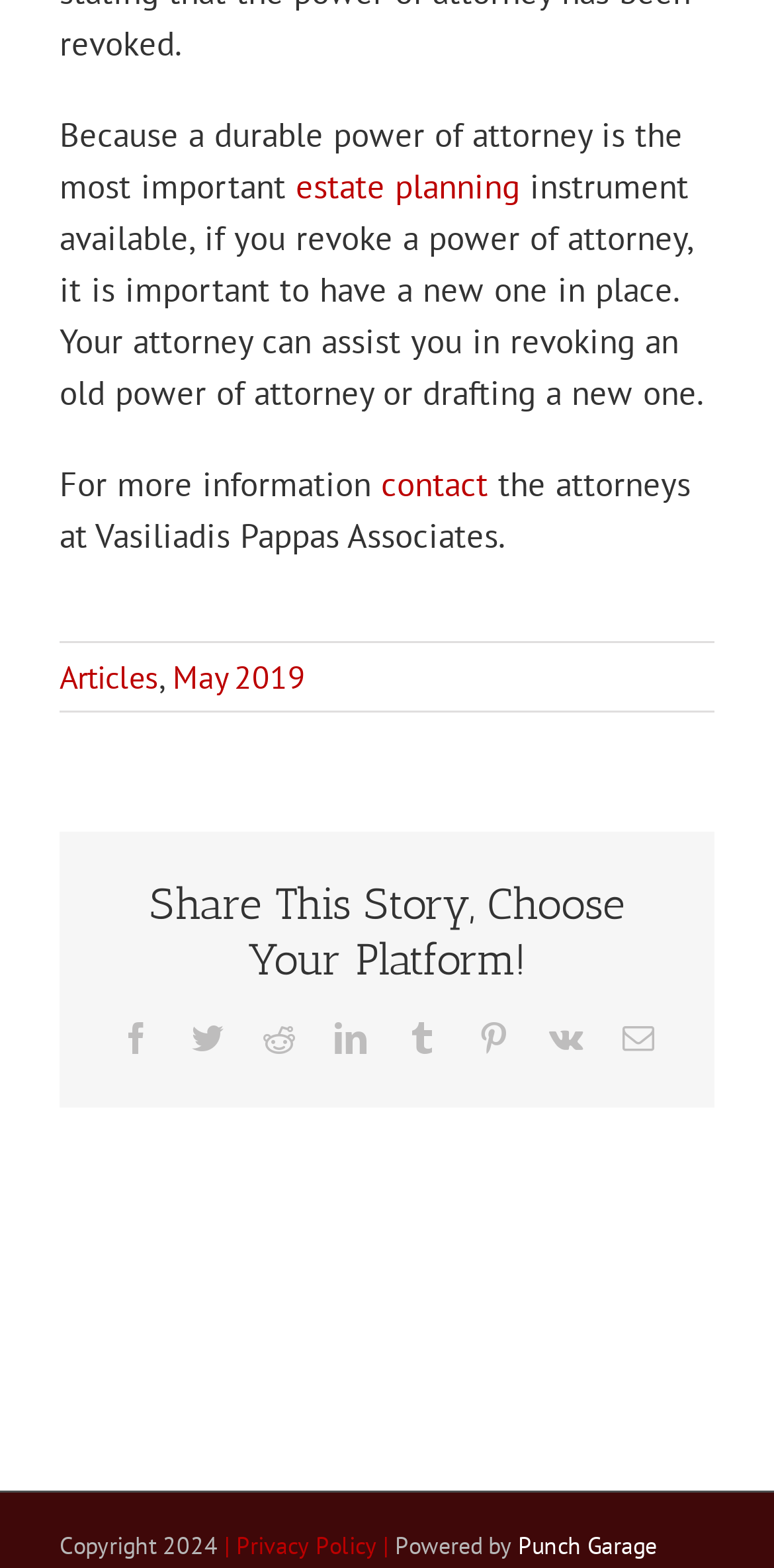Utilize the details in the image to thoroughly answer the following question: Who can assist in revoking an old power of attorney?

According to the webpage, an attorney can assist in revoking an old power of attorney or drafting a new one.